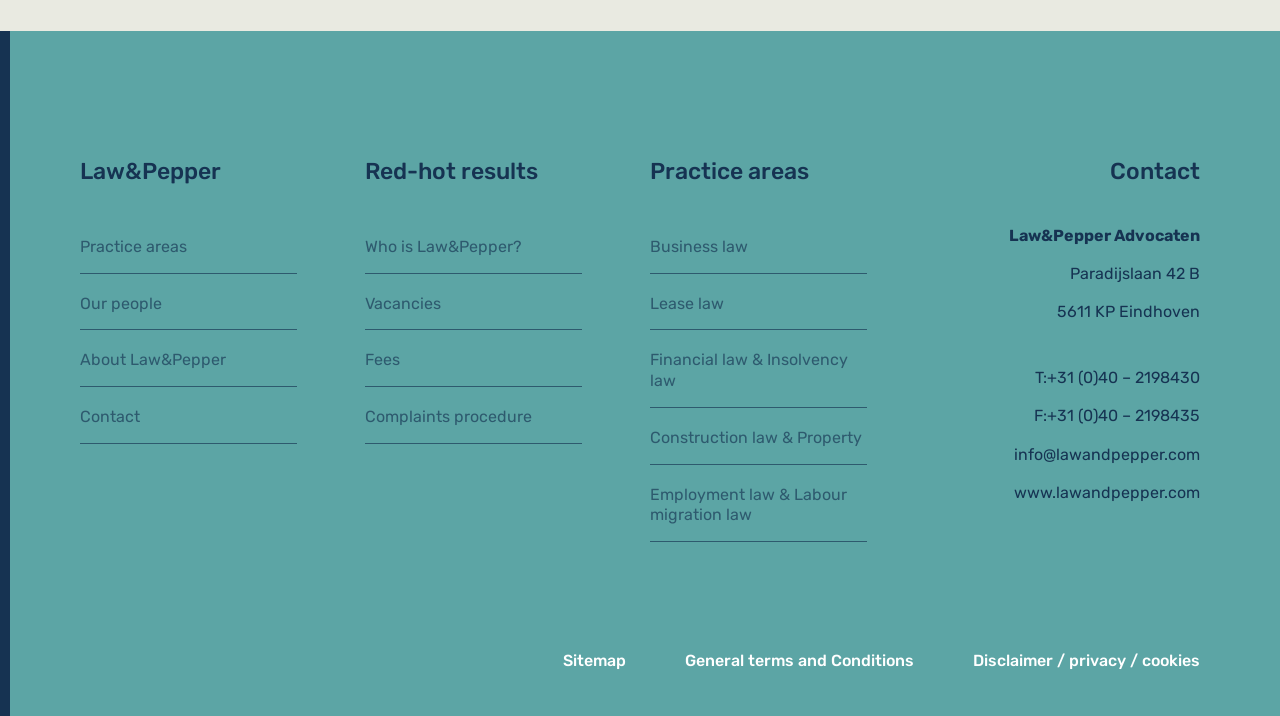Find the coordinates for the bounding box of the element with this description: "General terms and Conditions".

[0.535, 0.902, 0.714, 0.928]